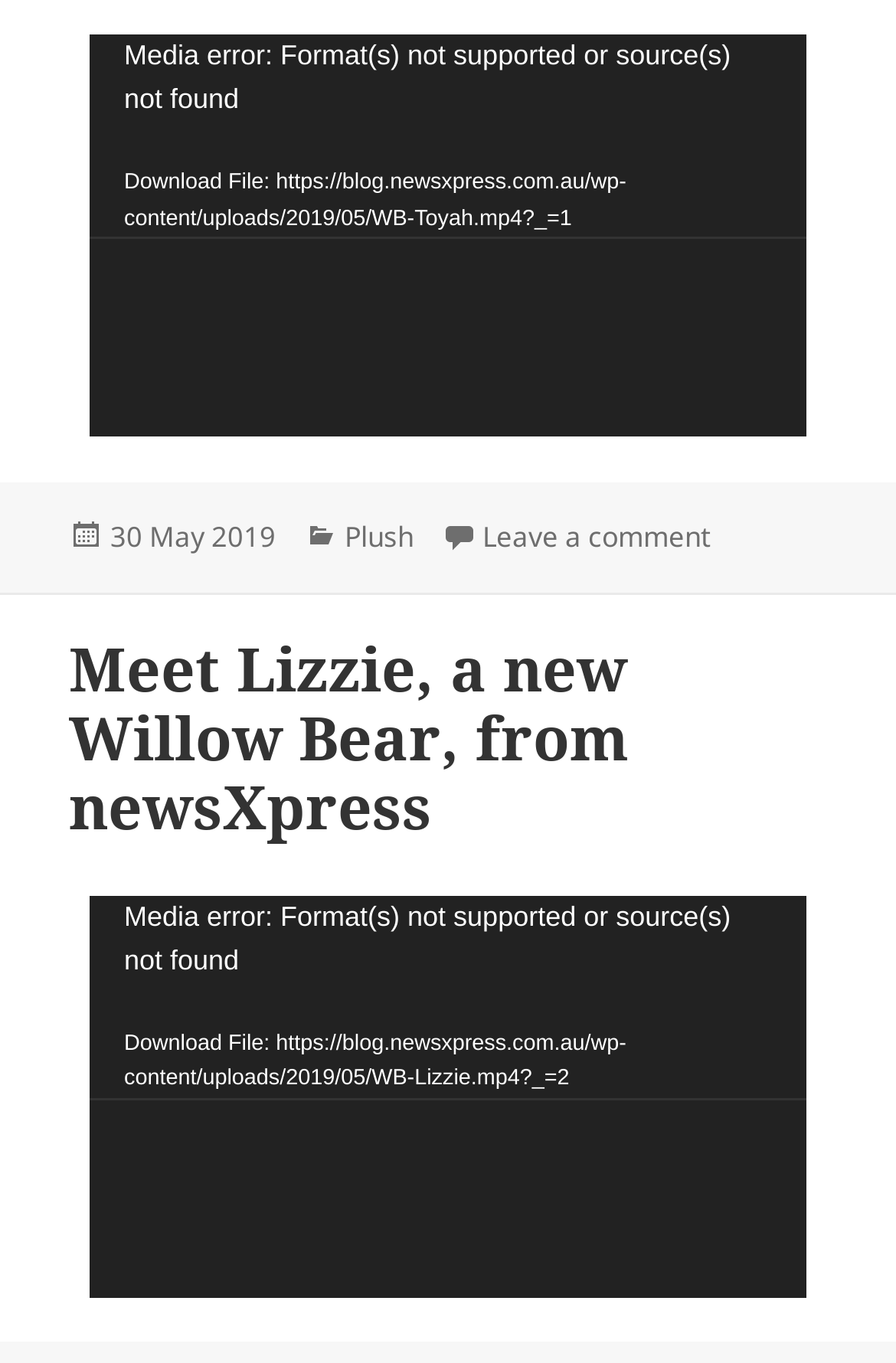Determine the bounding box coordinates of the clickable element to achieve the following action: 'View the post details'. Provide the coordinates as four float values between 0 and 1, formatted as [left, top, right, bottom].

[0.077, 0.459, 0.703, 0.621]